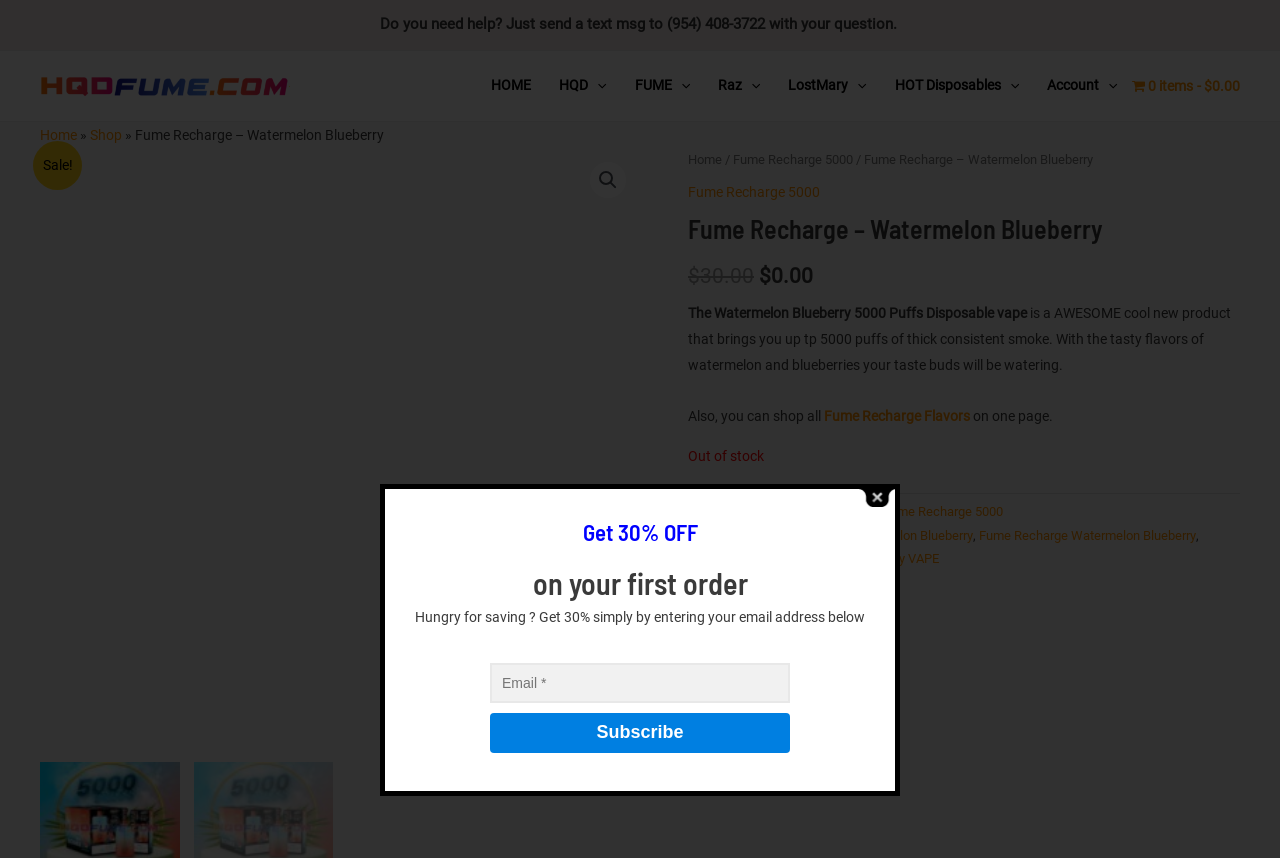What is the category of the product?
Answer with a single word or short phrase according to what you see in the image.

Fume Recharge 5000